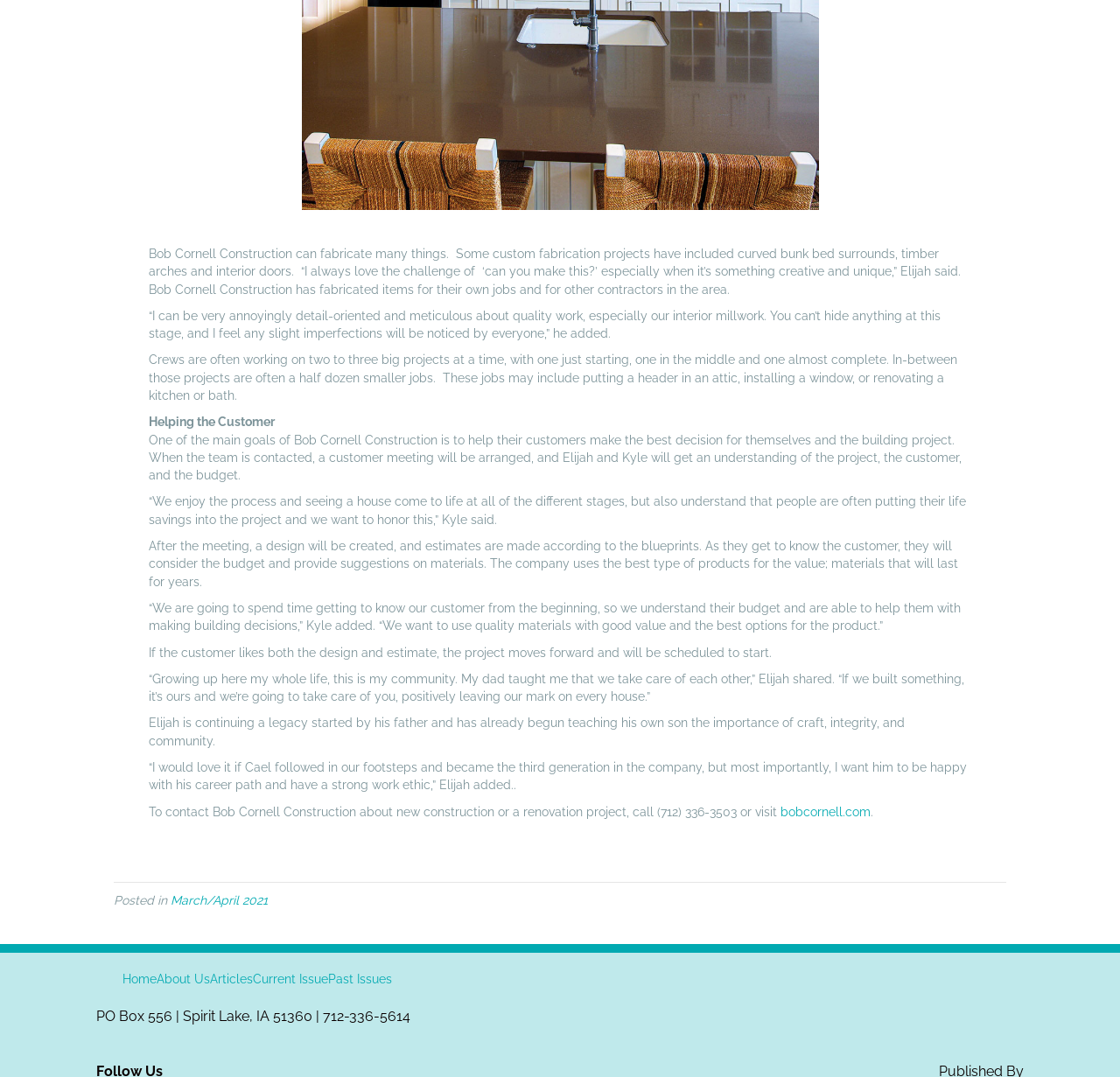Please determine the bounding box coordinates for the UI element described here. Use the format (top-left x, top-left y, bottom-right x, bottom-right y) with values bounded between 0 and 1: March/April 2021

[0.152, 0.829, 0.239, 0.842]